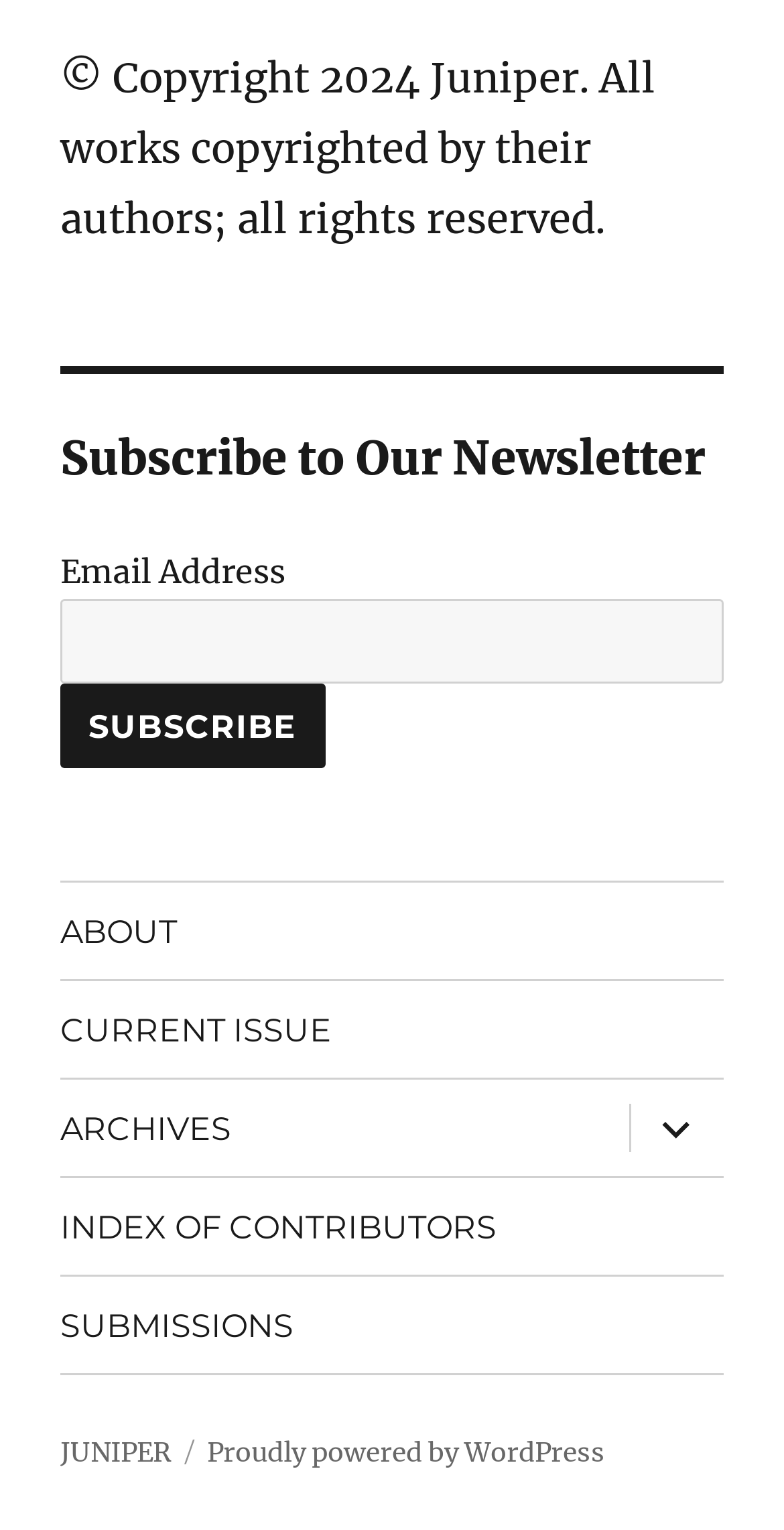Show the bounding box coordinates for the HTML element described as: "parent_node: Email Address name="EMAIL"".

[0.077, 0.392, 0.923, 0.447]